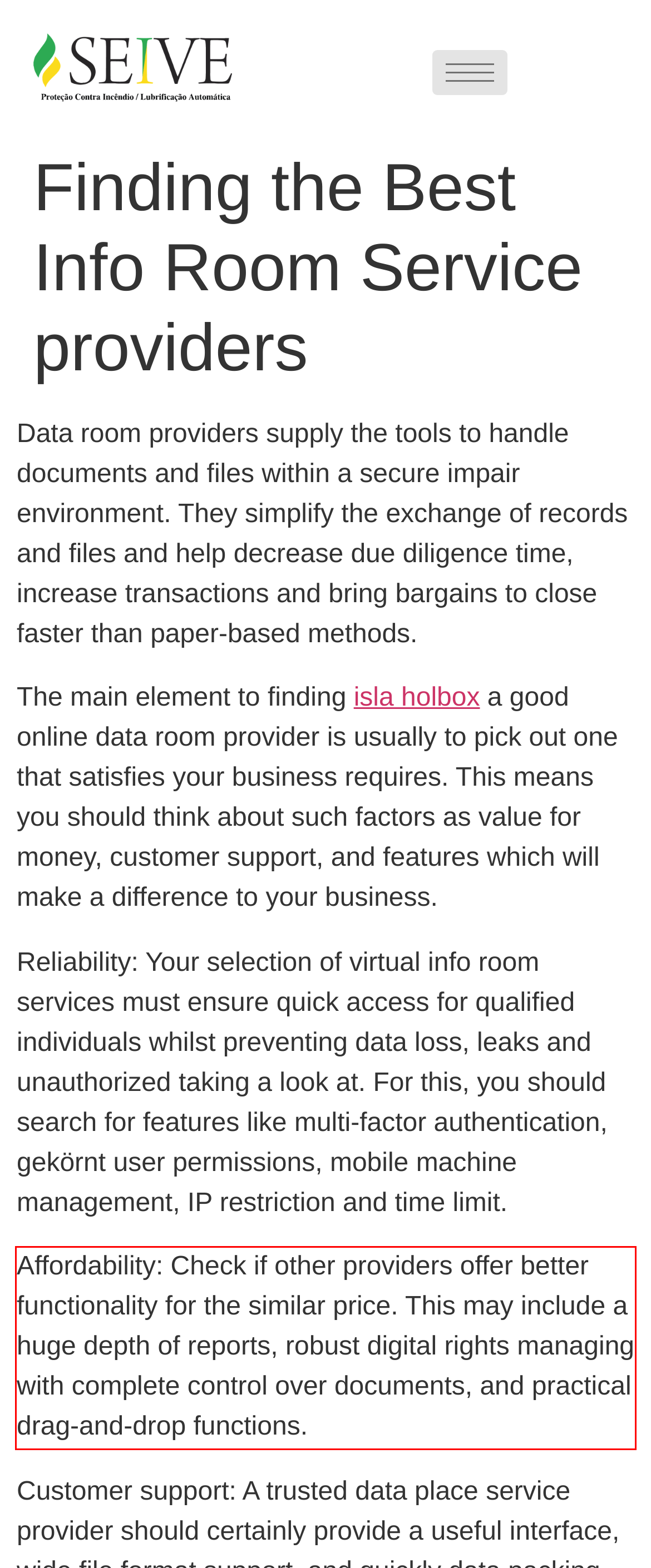Examine the webpage screenshot and use OCR to recognize and output the text within the red bounding box.

Affordability: Check if other providers offer better functionality for the similar price. This may include a huge depth of reports, robust digital rights managing with complete control over documents, and practical drag-and-drop functions.